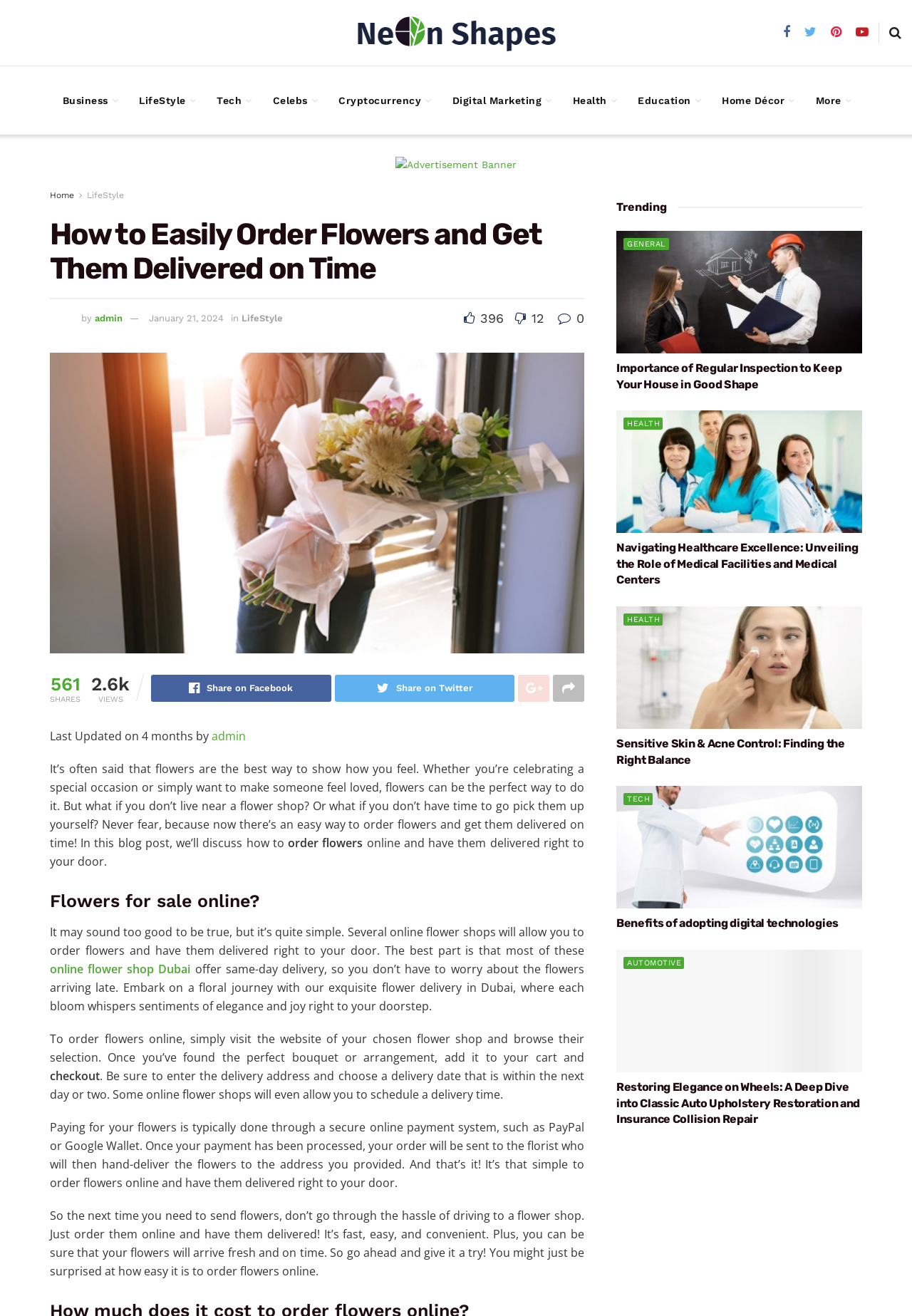How many articles are listed in the 'Trending' section?
Please provide a single word or phrase as your answer based on the image.

4